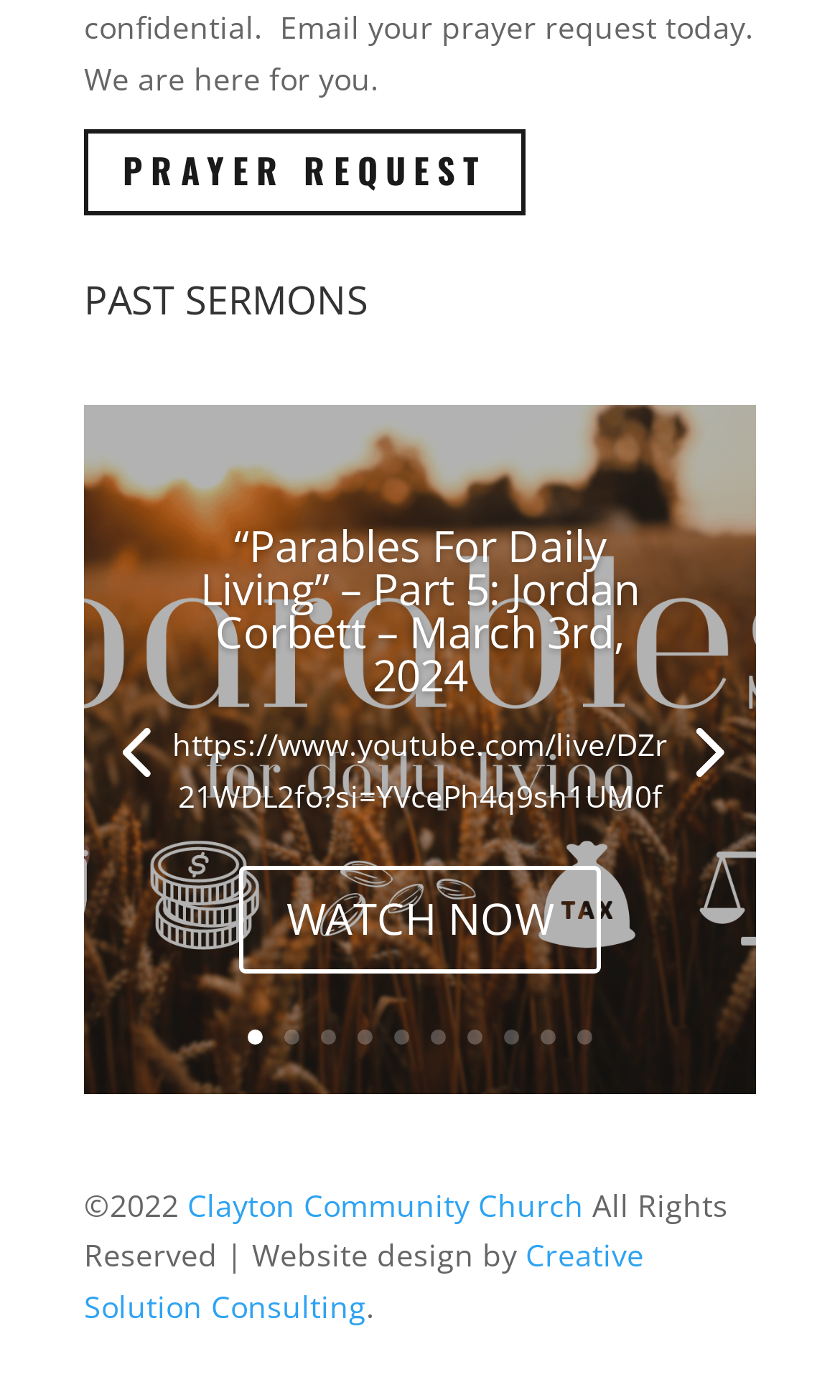Who is the speaker of the latest sermon?
Please use the visual content to give a single word or phrase answer.

Jordan Corbett